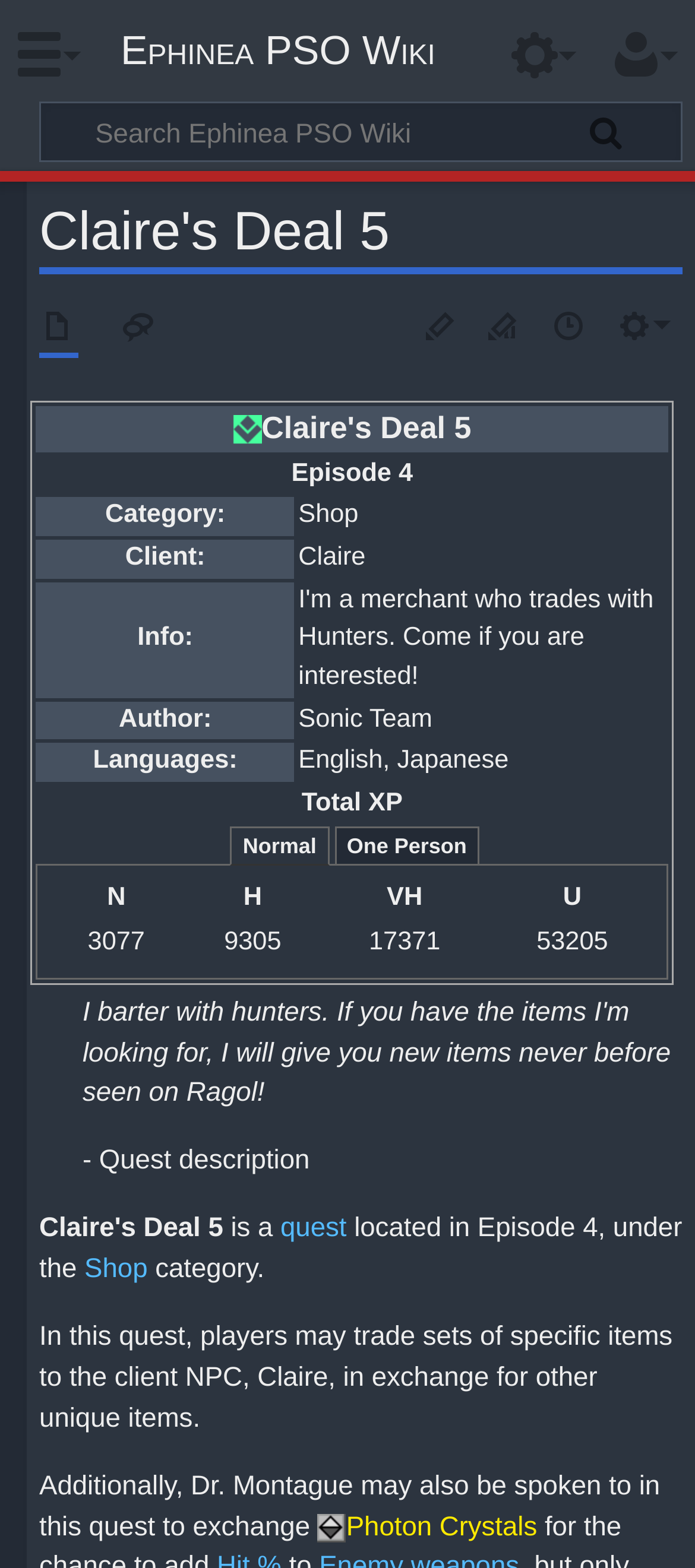Identify the bounding box coordinates of the region that should be clicked to execute the following instruction: "Edit the page".

[0.607, 0.197, 0.659, 0.223]